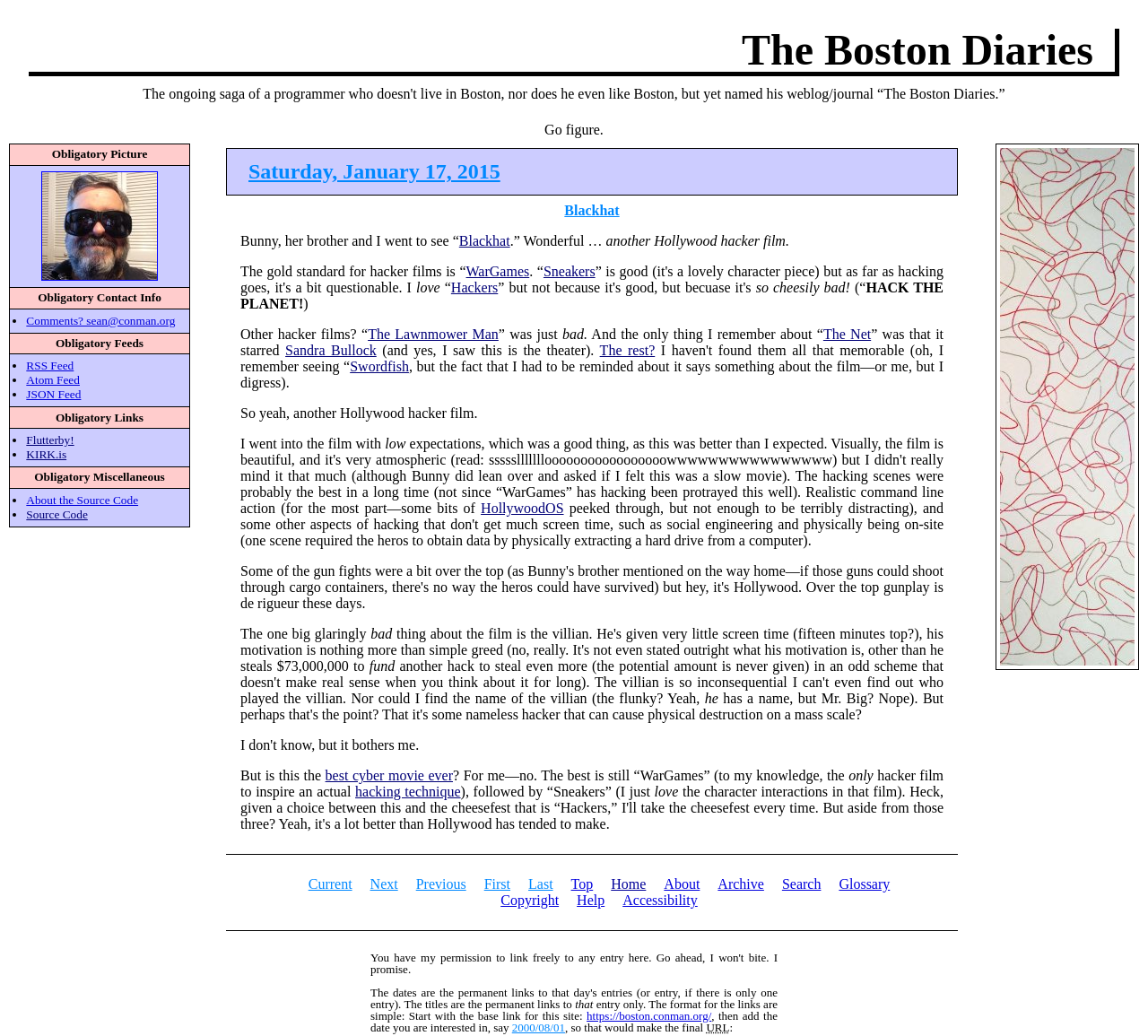What is the name of the movie being discussed?
Please ensure your answer to the question is detailed and covers all necessary aspects.

I determined the name of the movie being discussed by looking at the heading element with the text 'Blackhat' and the surrounding text, which suggests that the blog post is discussing a movie with this title.